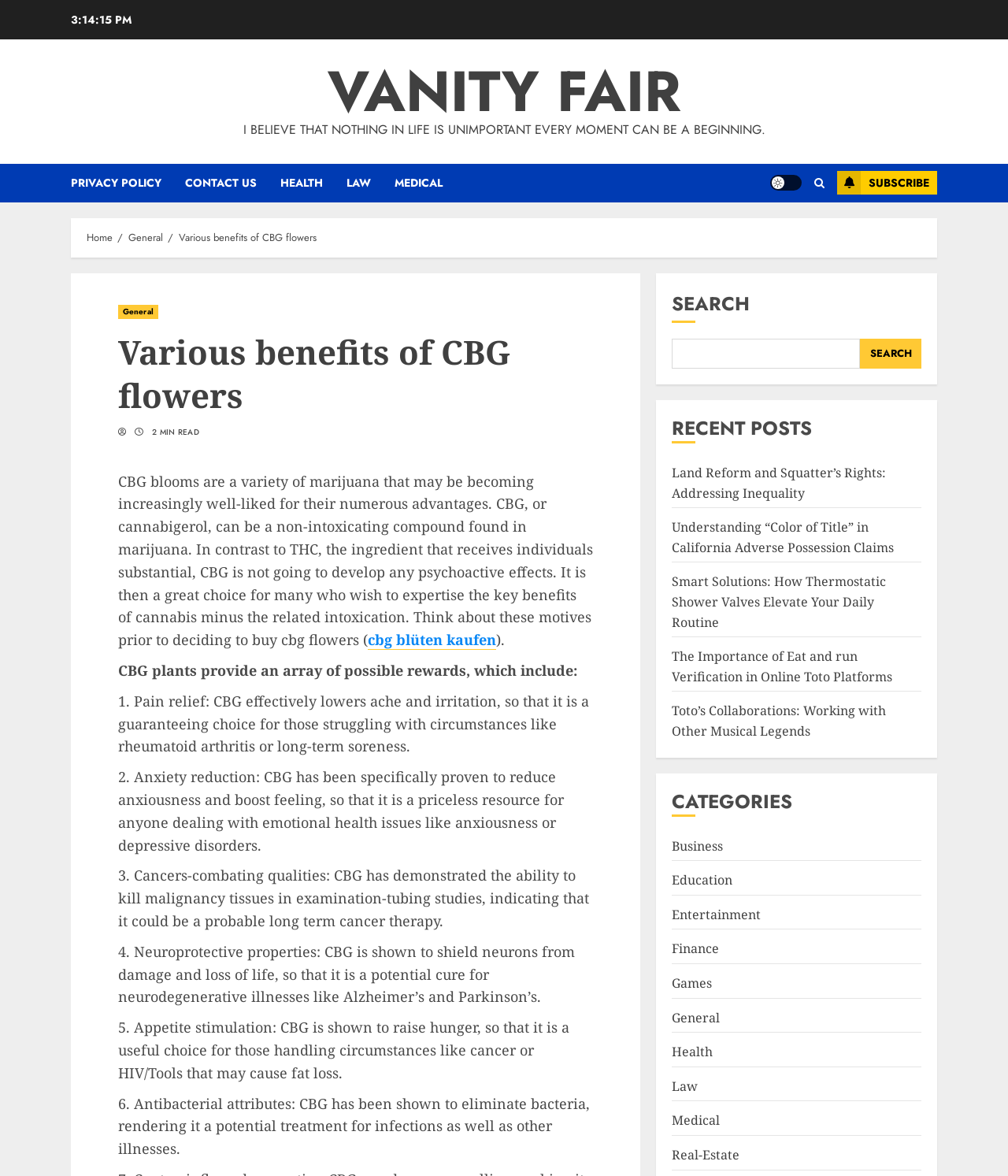Determine the bounding box coordinates of the clickable element to achieve the following action: 'Search for something'. Provide the coordinates as four float values between 0 and 1, formatted as [left, top, right, bottom].

[0.667, 0.288, 0.853, 0.313]